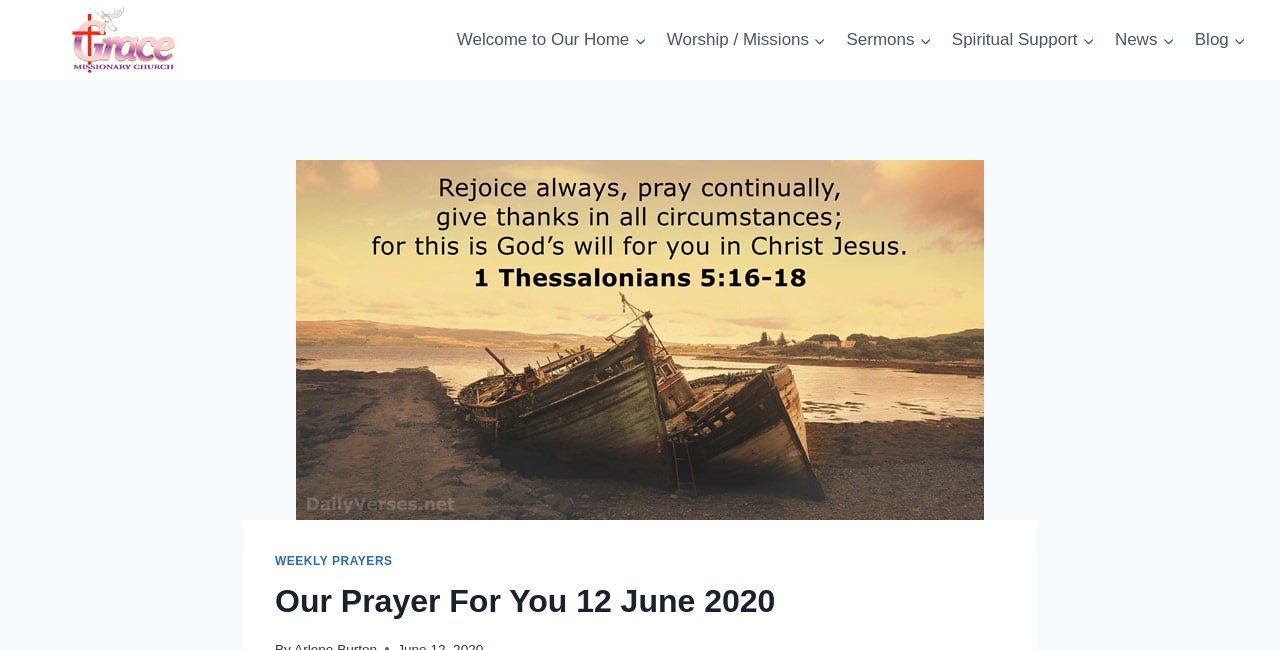Locate the headline of the webpage and generate its content.

Our Prayer For You 12 June 2020